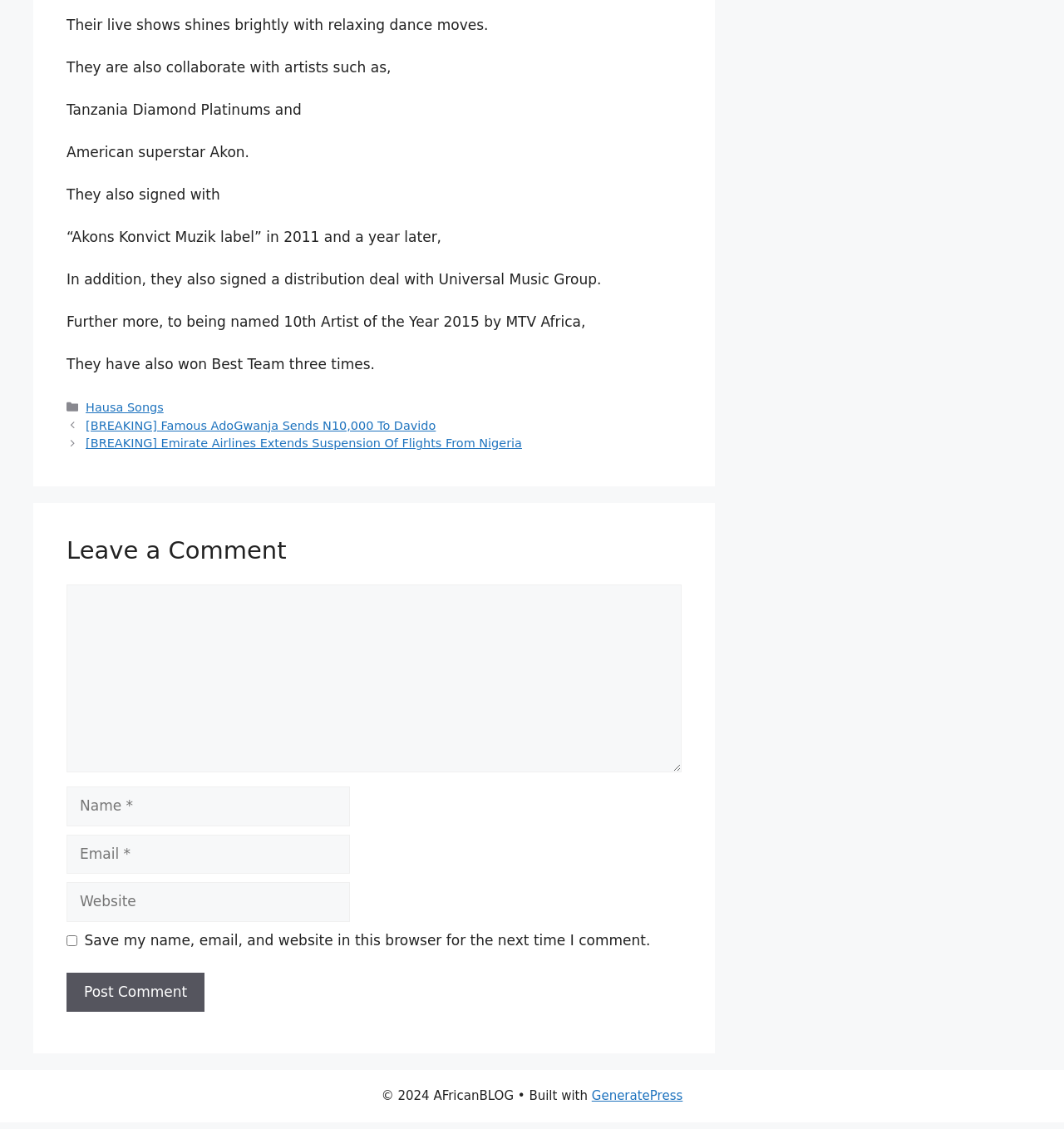Locate the bounding box coordinates of the clickable region to complete the following instruction: "Enter a comment."

[0.062, 0.518, 0.641, 0.684]